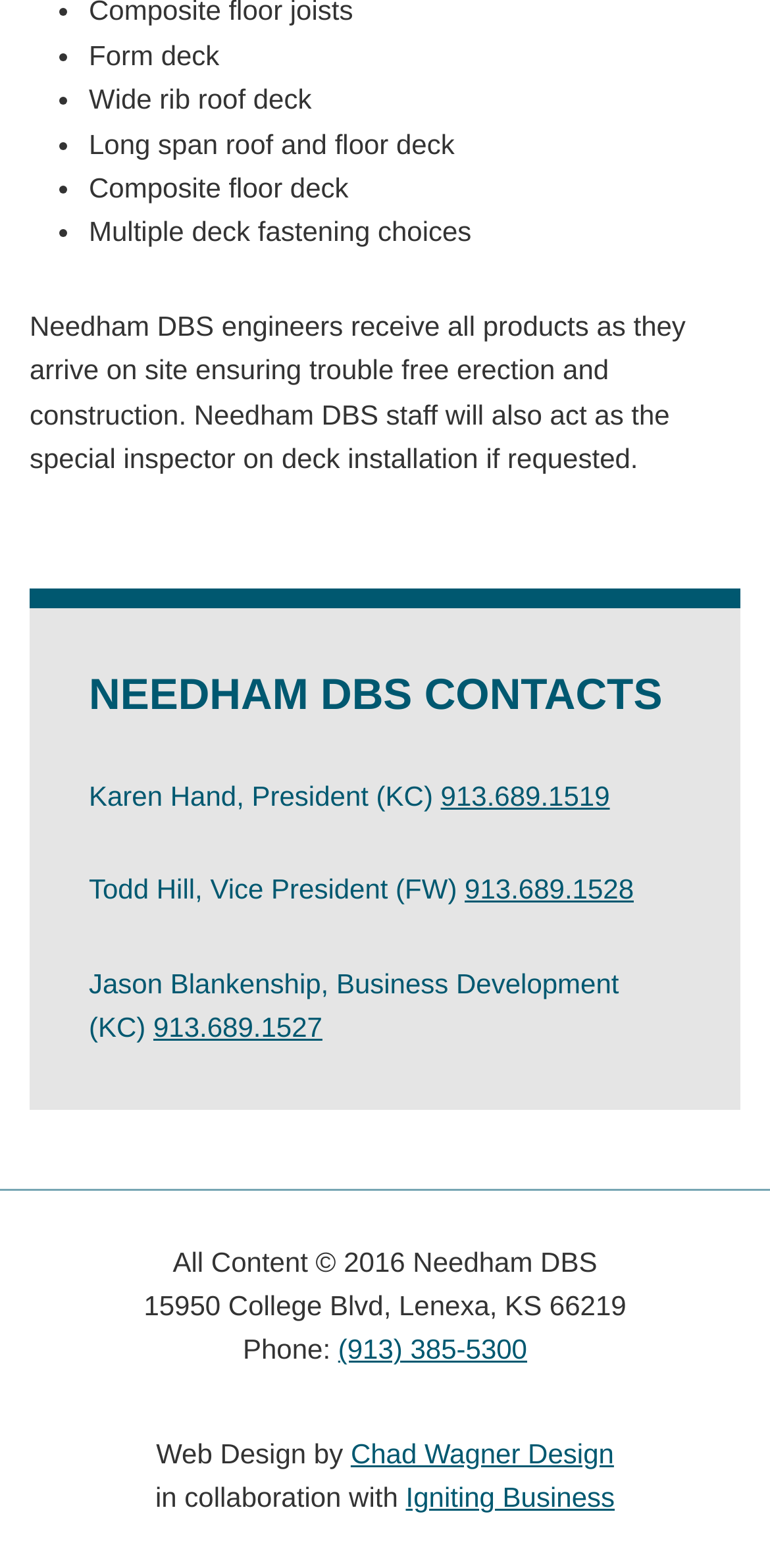Who designed the website?
Answer with a single word or short phrase according to what you see in the image.

Chad Wagner Design